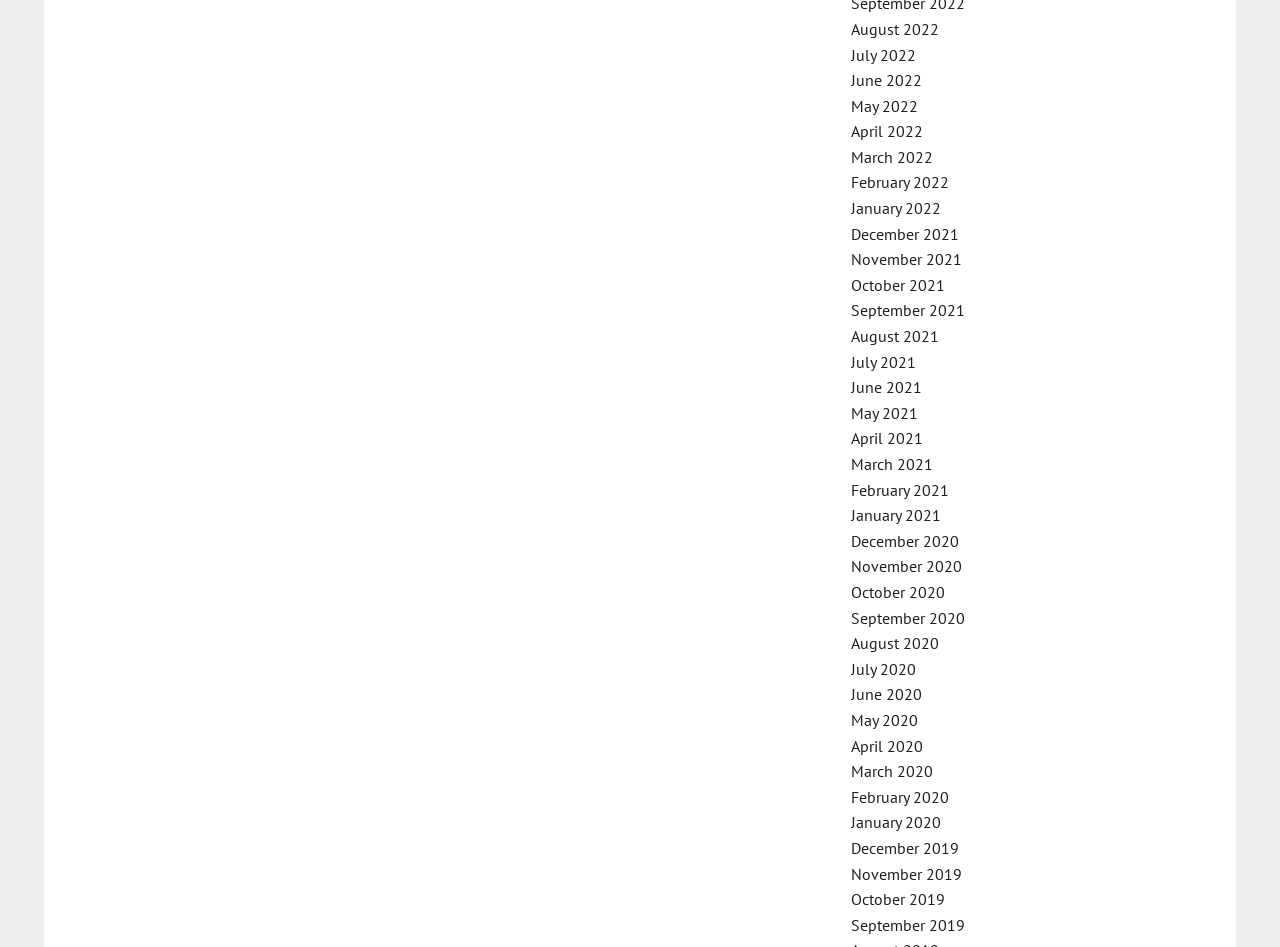Could you please study the image and provide a detailed answer to the question:
Are there any months available before 2020?

I can see that there are links with years '2019' and earlier, indicating that there are months available before 2020.